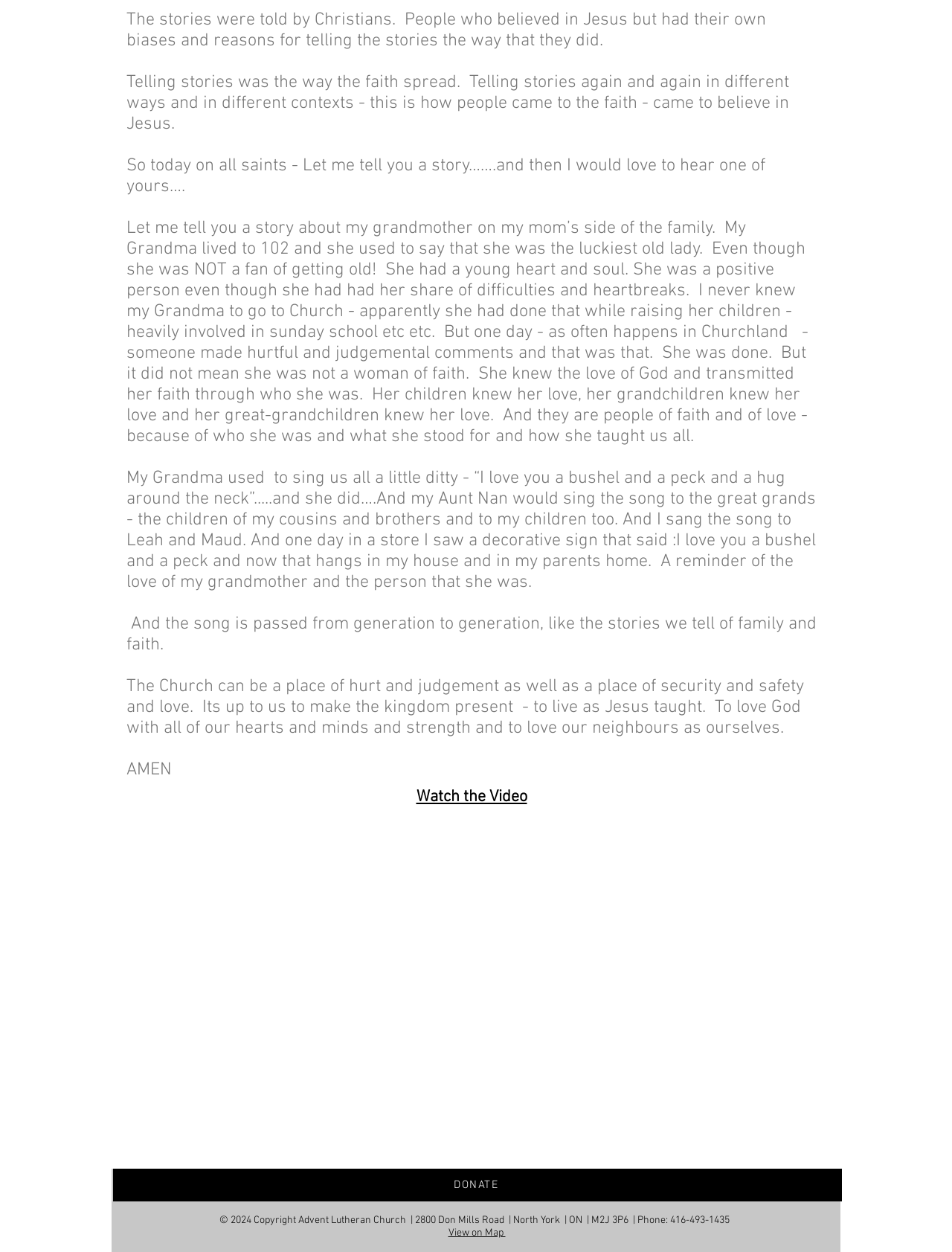Using floating point numbers between 0 and 1, provide the bounding box coordinates in the format (top-left x, top-left y, bottom-right x, bottom-right y). Locate the UI element described here: View on Map

[0.471, 0.98, 0.531, 0.99]